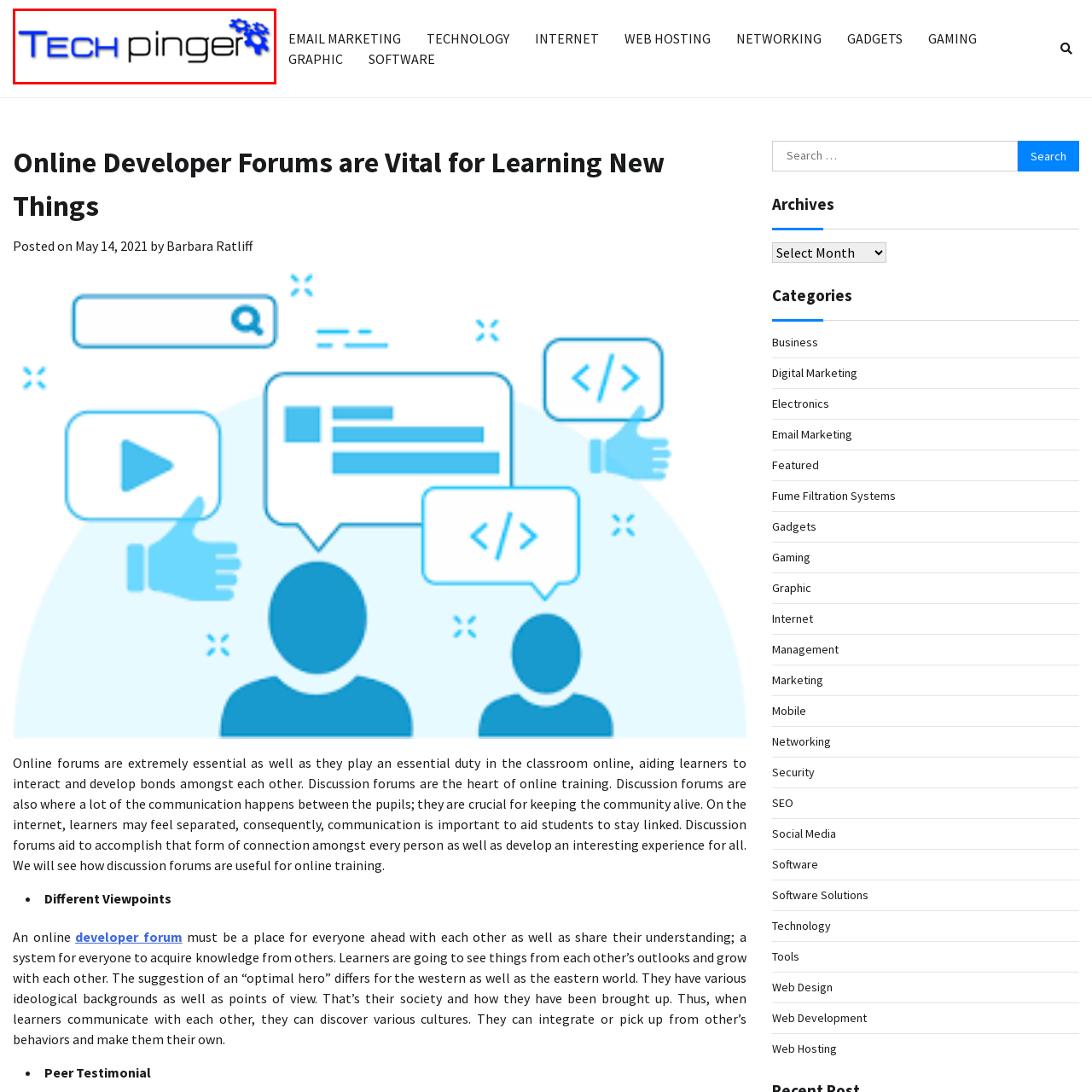Inspect the image contained by the red bounding box and answer the question with a single word or phrase:
What shape accompanies the text in the logo?

gears